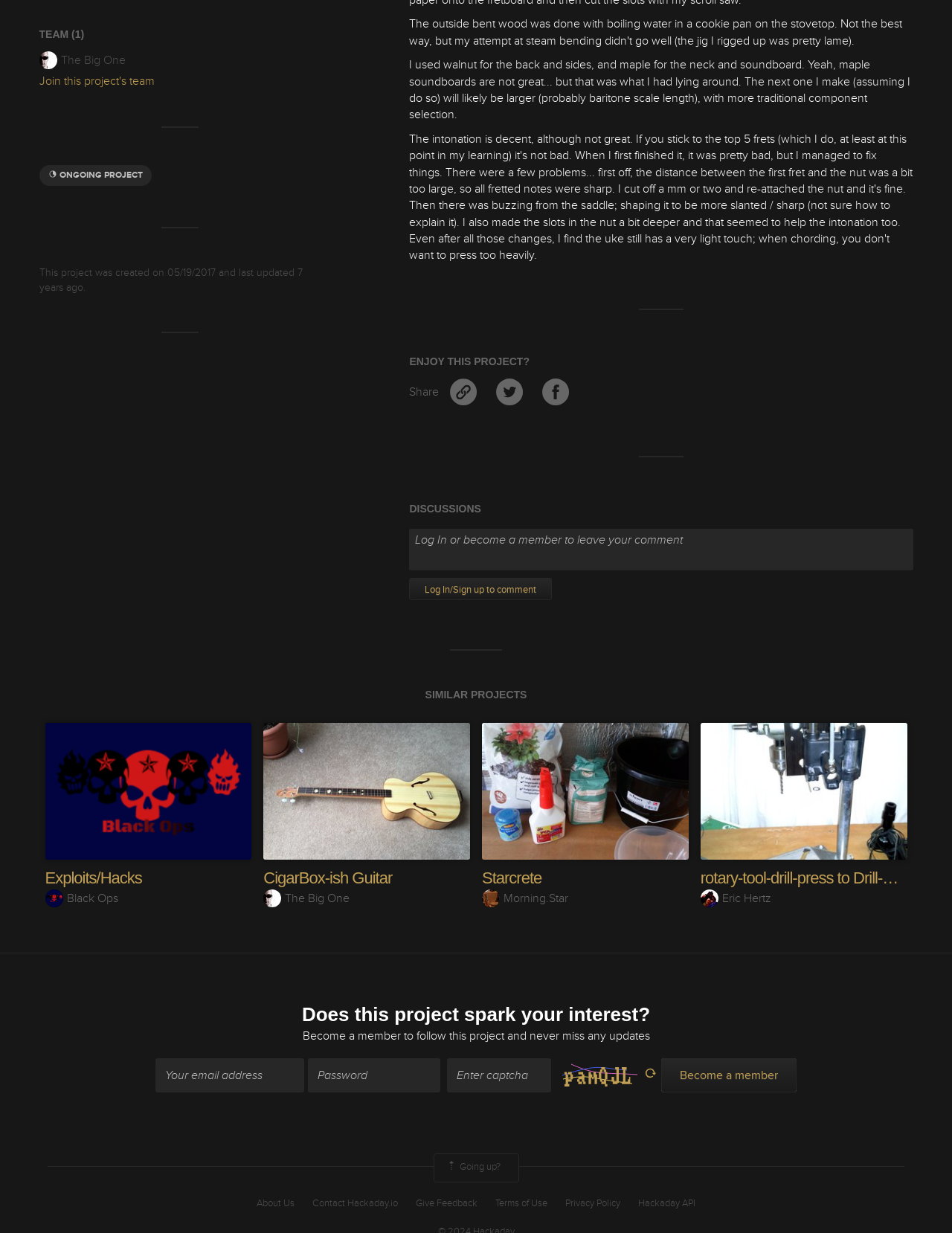Given the element description Ultra-Light Fireproof Concrete Using Starlite, specify the bounding box coordinates of the corresponding UI element in the format (top-left x, top-left y, bottom-right x, bottom-right y). All values must be between 0 and 1.

[0.506, 0.586, 0.723, 0.697]